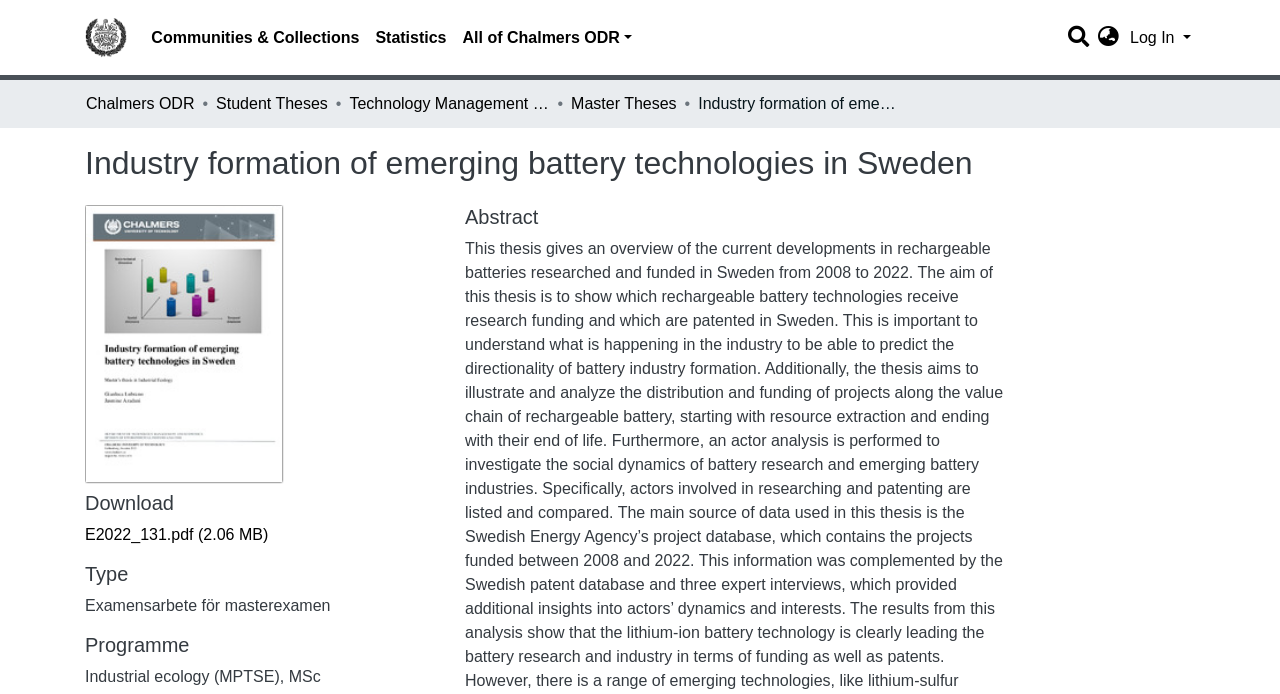What is the type of the thesis?
Analyze the screenshot and provide a detailed answer to the question.

I found the answer by looking at the section with the heading 'Type', where the static text 'Examensarbete för masterexamen' is located, which indicates the type of the thesis.